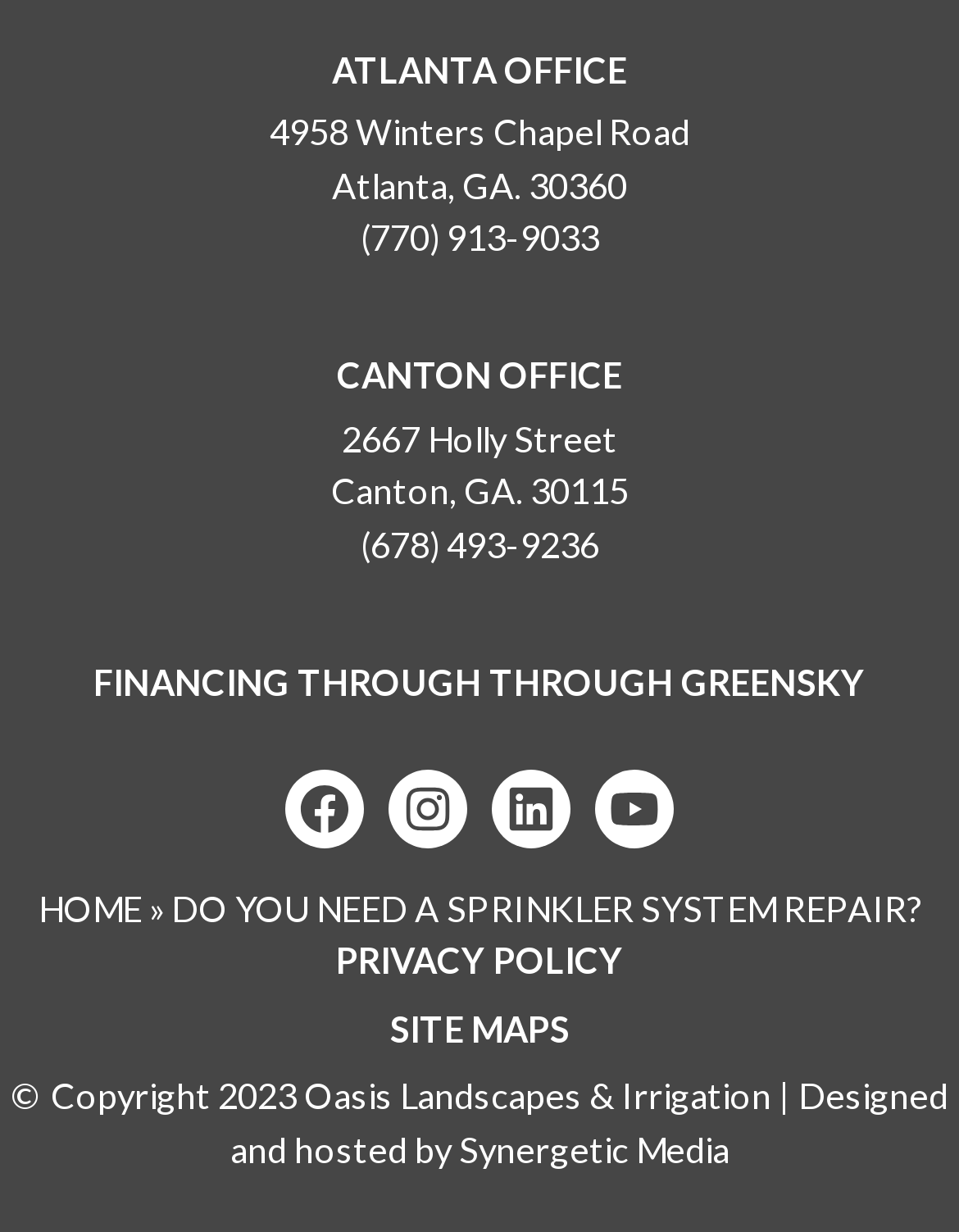Please provide a one-word or short phrase answer to the question:
What is the purpose of the webpage?

Oasis Landscapes & Irrigation